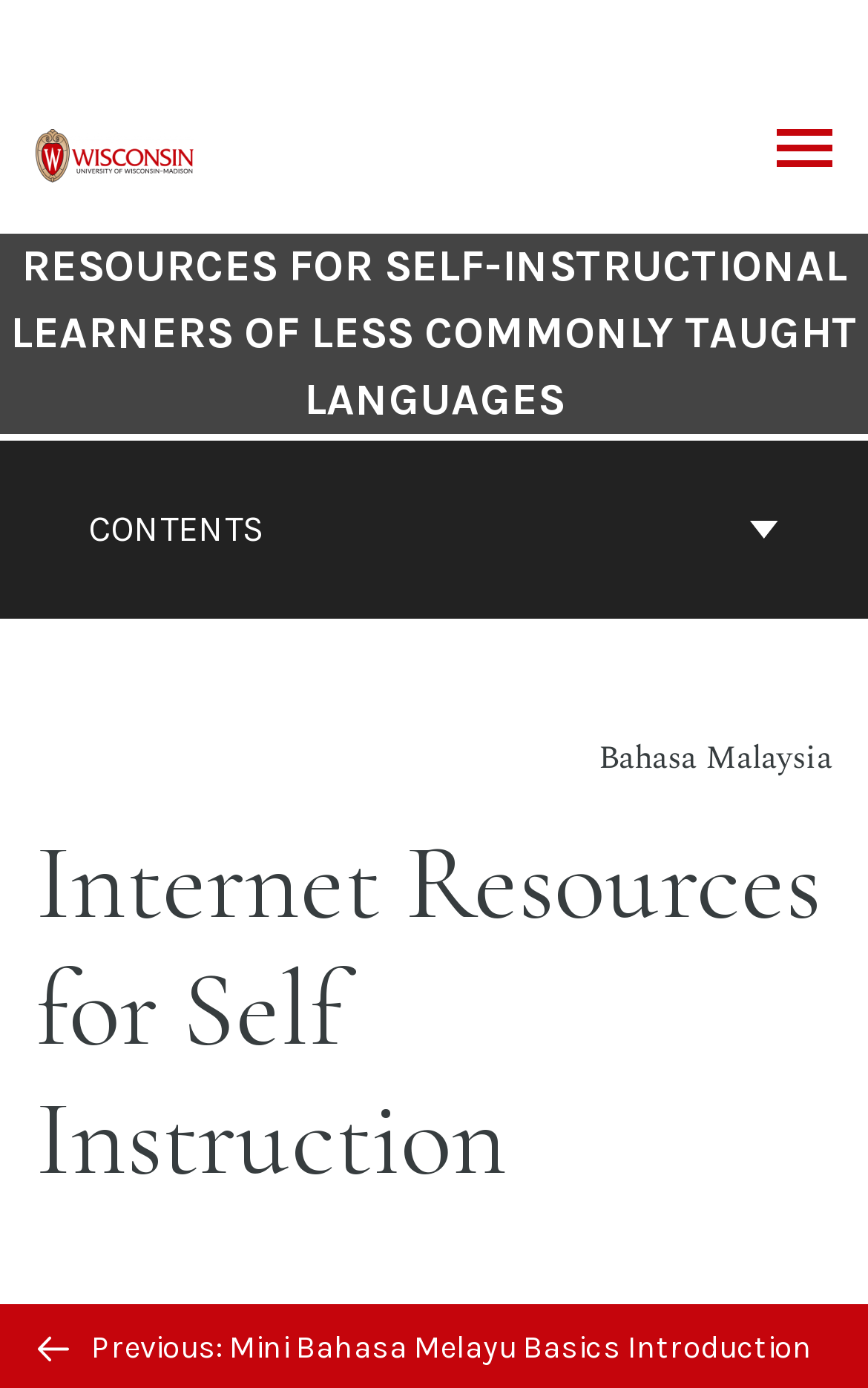Deliver a detailed narrative of the webpage's visual and textual elements.

The webpage is dedicated to providing internet resources for self-instructional learners of less commonly taught languages. At the top left corner, there is a link to the University of Wisconsin Pressbooks, accompanied by its logo. On the opposite side, at the top right corner, there is a "Toggle Menu" link. 

Below these elements, a navigation section for book contents is situated, spanning the entire width of the page. Within this section, there is a "CONTENTS" button on the left side, and a heading that invites users to go to the cover page of "Resources for Self-Instructional Learners of Less Commonly Taught Languages". This heading contains a link to the cover page, with the title "RESOURCES FOR SELF-INSTRUCTIONAL LEARNERS OF LESS COMMONLY TAUGHT LANGUAGES" displayed prominently.

Further down, there is a text "Bahasa Malaysia" positioned towards the right side of the page. Below this, a header section is located, which contains a heading "Internet Resources for Self Instruction" on the left side, accompanied by a small image. On the right side of this header section, a "BACK TO TOP" button is situated, accompanied by a small image.